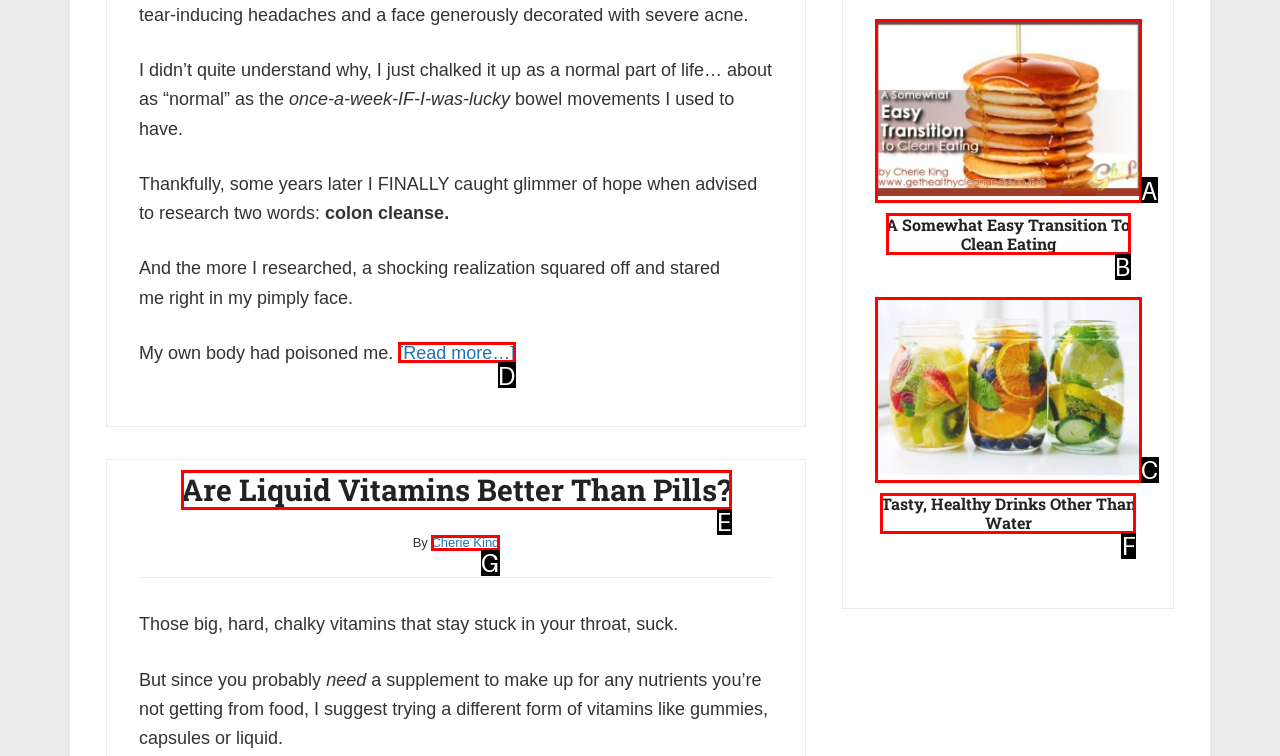From the description: Cherie King, select the HTML element that fits best. Reply with the letter of the appropriate option.

G